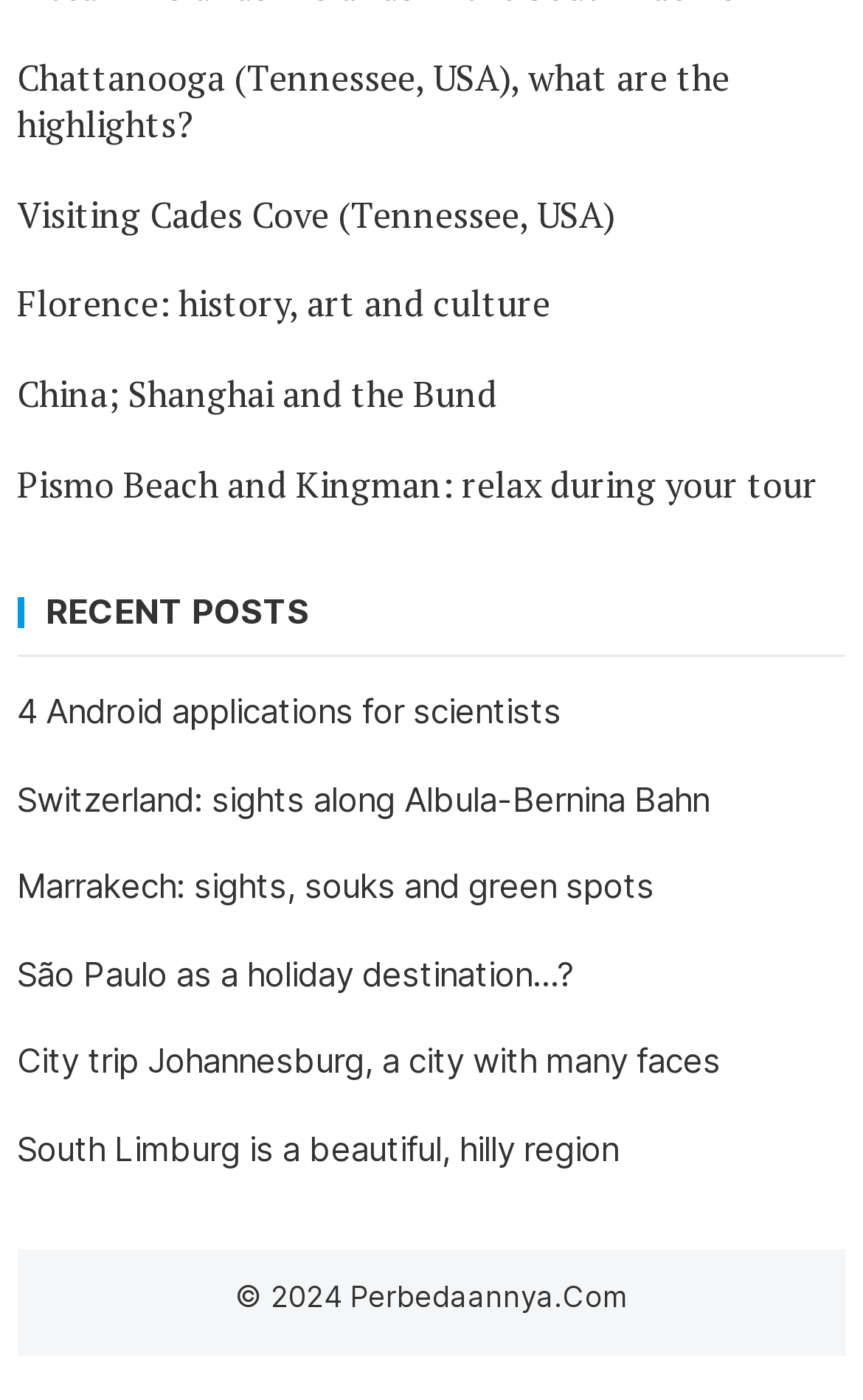Can you specify the bounding box coordinates for the region that should be clicked to fulfill this instruction: "Explore 'Marrakech: sights, souks and green spots'".

[0.02, 0.618, 0.758, 0.649]